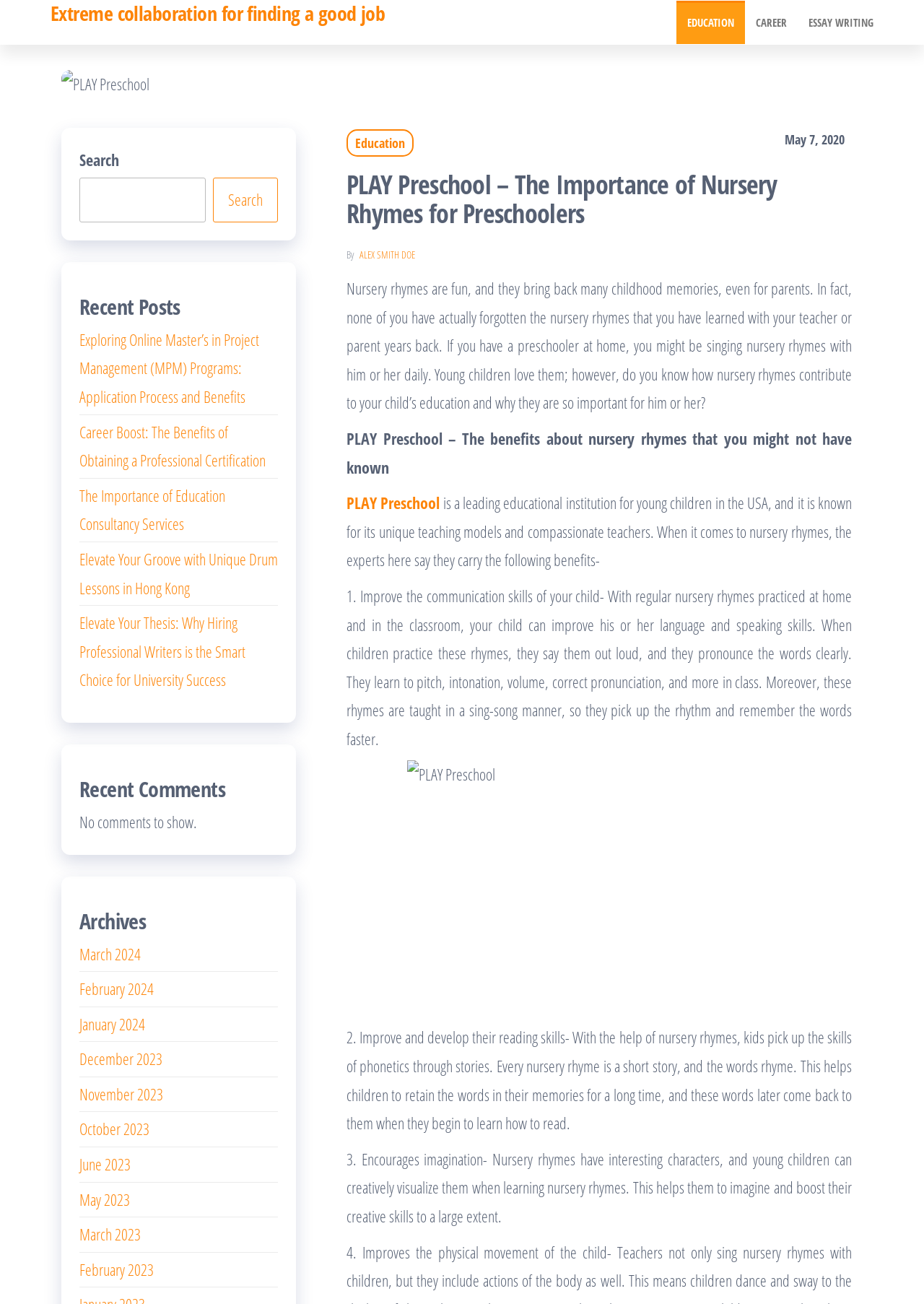What is the author of the article?
Refer to the image and give a detailed answer to the query.

The author of the article is ALEX SMITH DOE, whose name is mentioned below the heading 'PLAY Preschool – The Importance of Nursery Rhymes for Preschoolers'.